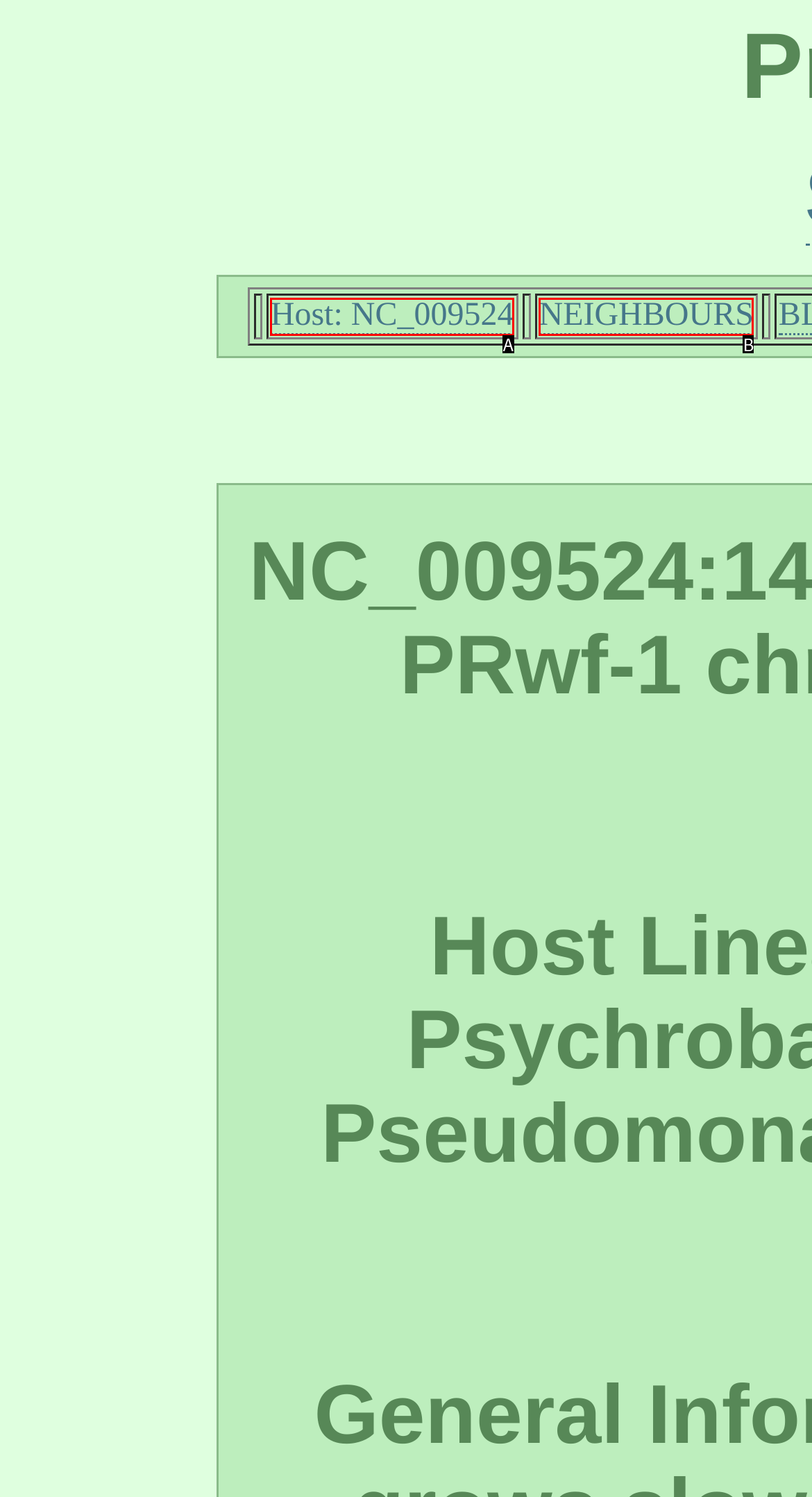Which UI element corresponds to this description: NEIGHBOURS
Reply with the letter of the correct option.

B